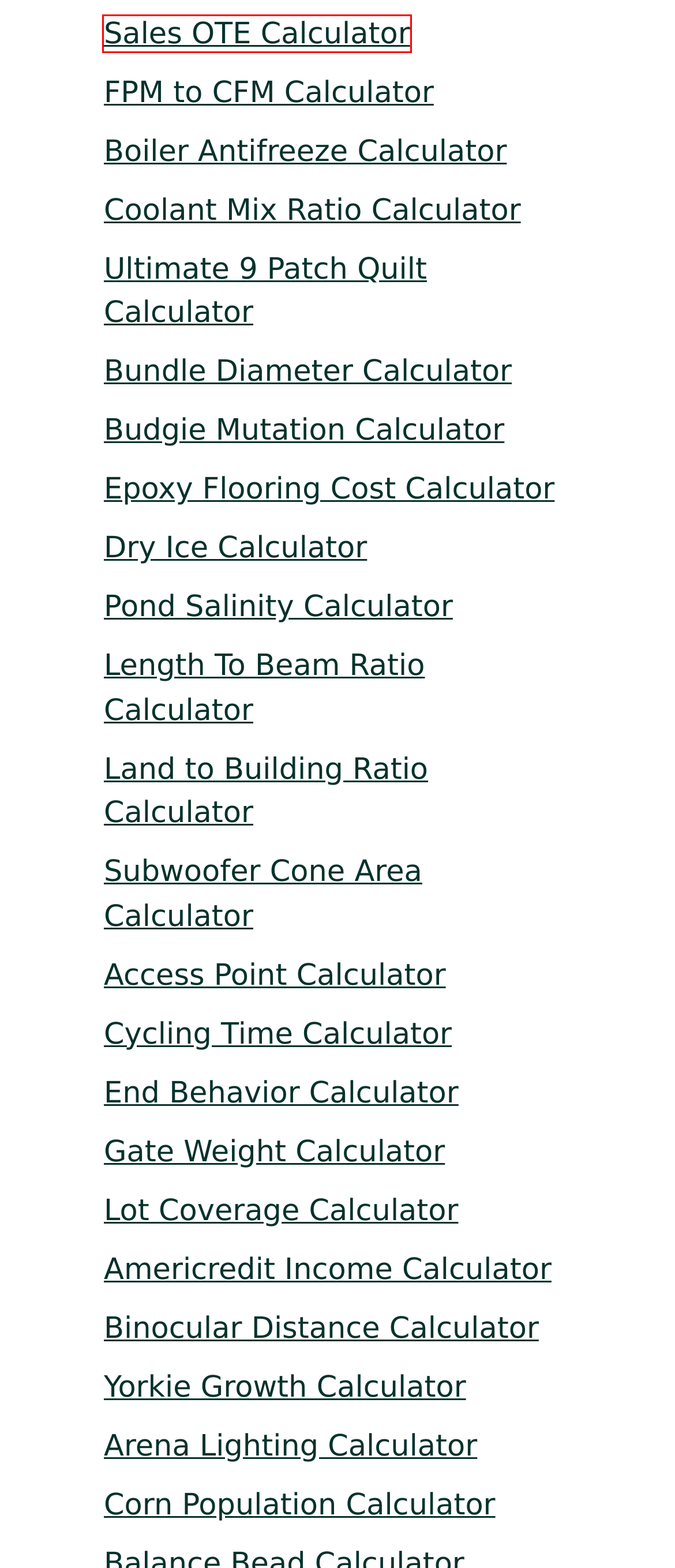Examine the screenshot of the webpage, which has a red bounding box around a UI element. Select the webpage description that best fits the new webpage after the element inside the red bounding box is clicked. Here are the choices:
A. Sales OTE Calculator
B. Length To Beam Ratio Calculator
C. Ultimate 9 Patch Quilt Calculator
D. Arena Lighting Calculator
E. Lot Coverage Calculator
F. Binocular Distance Calculator
G. Dry Ice Calculator
H. FPM To CFM Calculator: Convert Feet Per Minute To Cubic Feet Per Minute

A